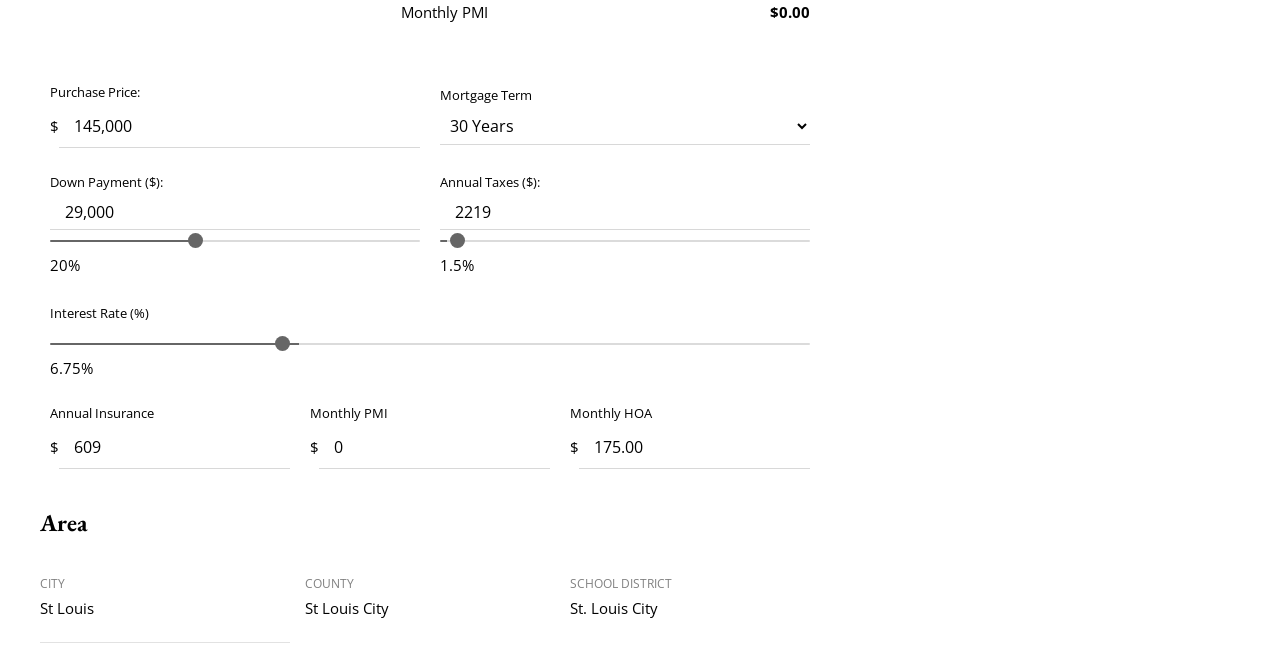Please provide the bounding box coordinates for the element that needs to be clicked to perform the instruction: "Set interest rate". The coordinates must consist of four float numbers between 0 and 1, formatted as [left, top, right, bottom].

[0.039, 0.521, 0.633, 0.524]